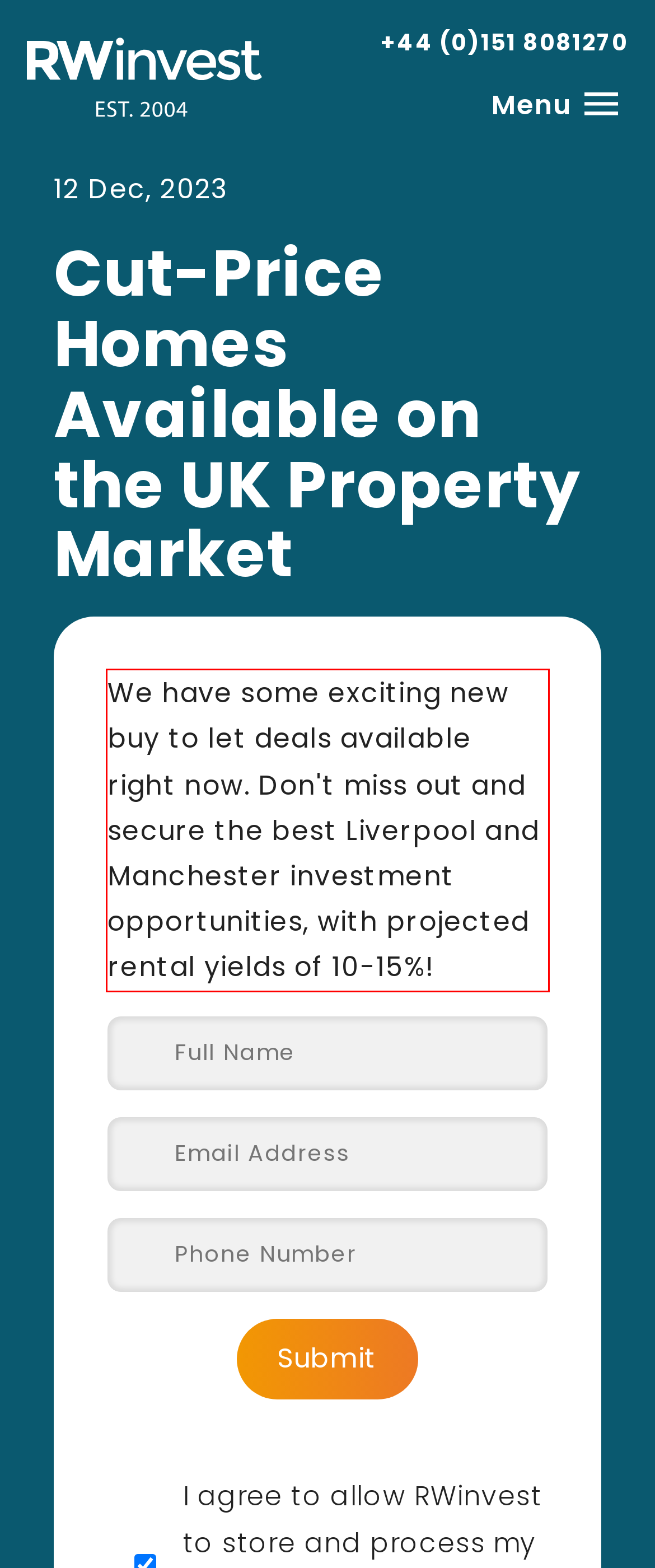Given a screenshot of a webpage with a red bounding box, extract the text content from the UI element inside the red bounding box.

We have some exciting new buy to let deals available right now. Don't miss out and secure the best Liverpool and Manchester investment opportunities, with projected rental yields of 10-15%!